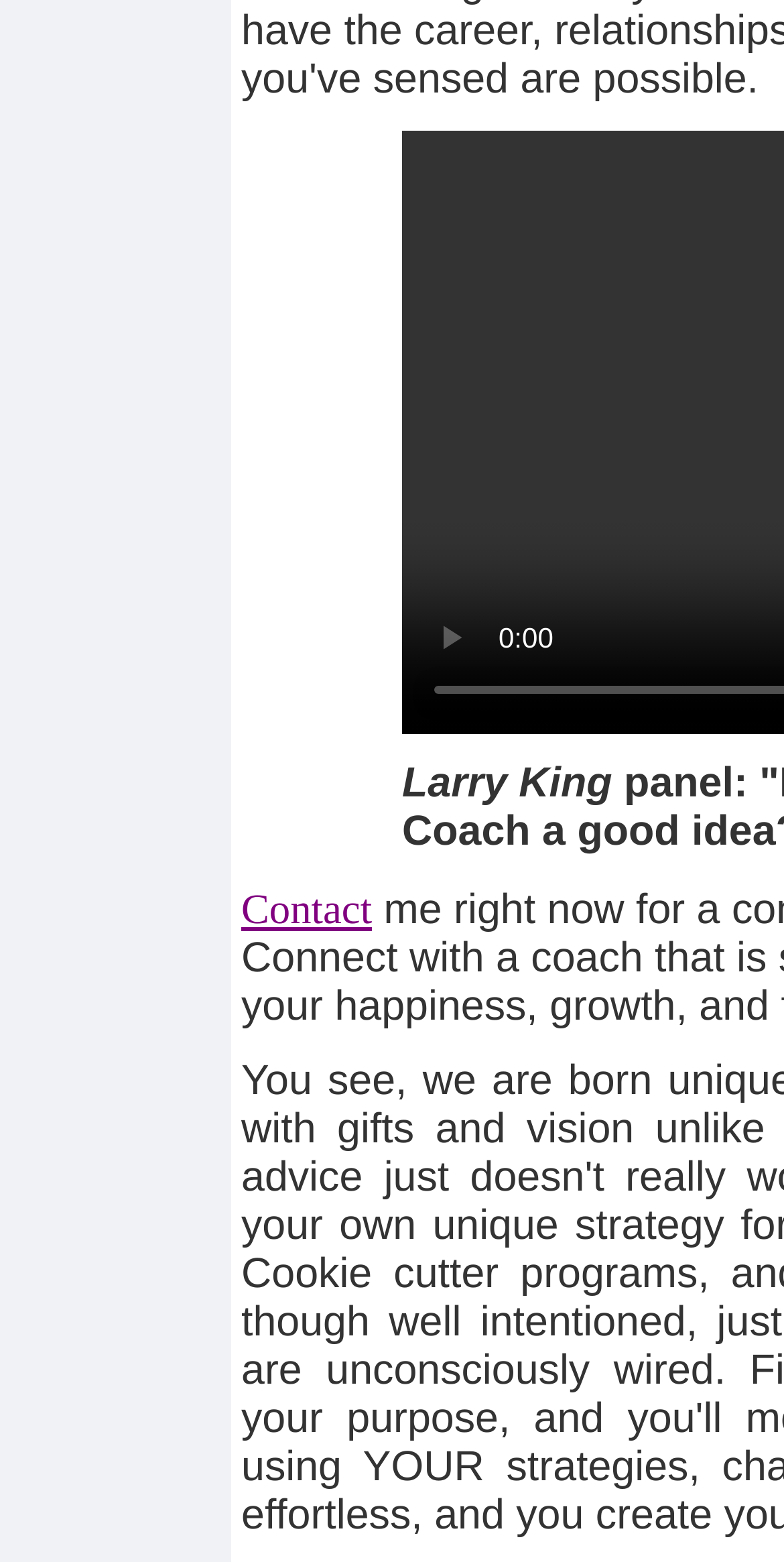Find the bounding box coordinates of the UI element according to this description: "Contact".

[0.308, 0.566, 0.474, 0.597]